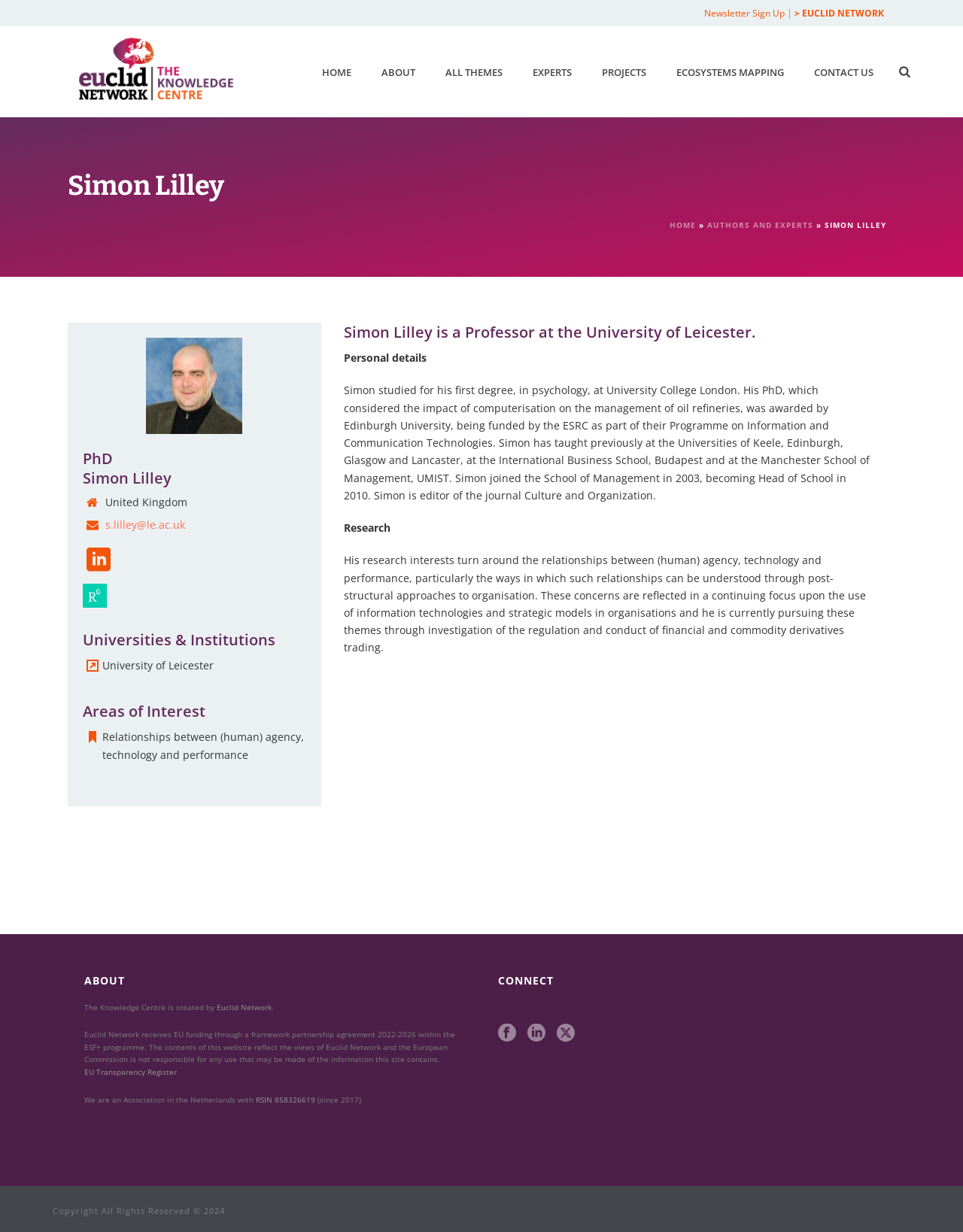Find the bounding box coordinates of the element you need to click on to perform this action: 'Go to the home page'. The coordinates should be represented by four float values between 0 and 1, in the format [left, top, right, bottom].

[0.319, 0.051, 0.381, 0.066]